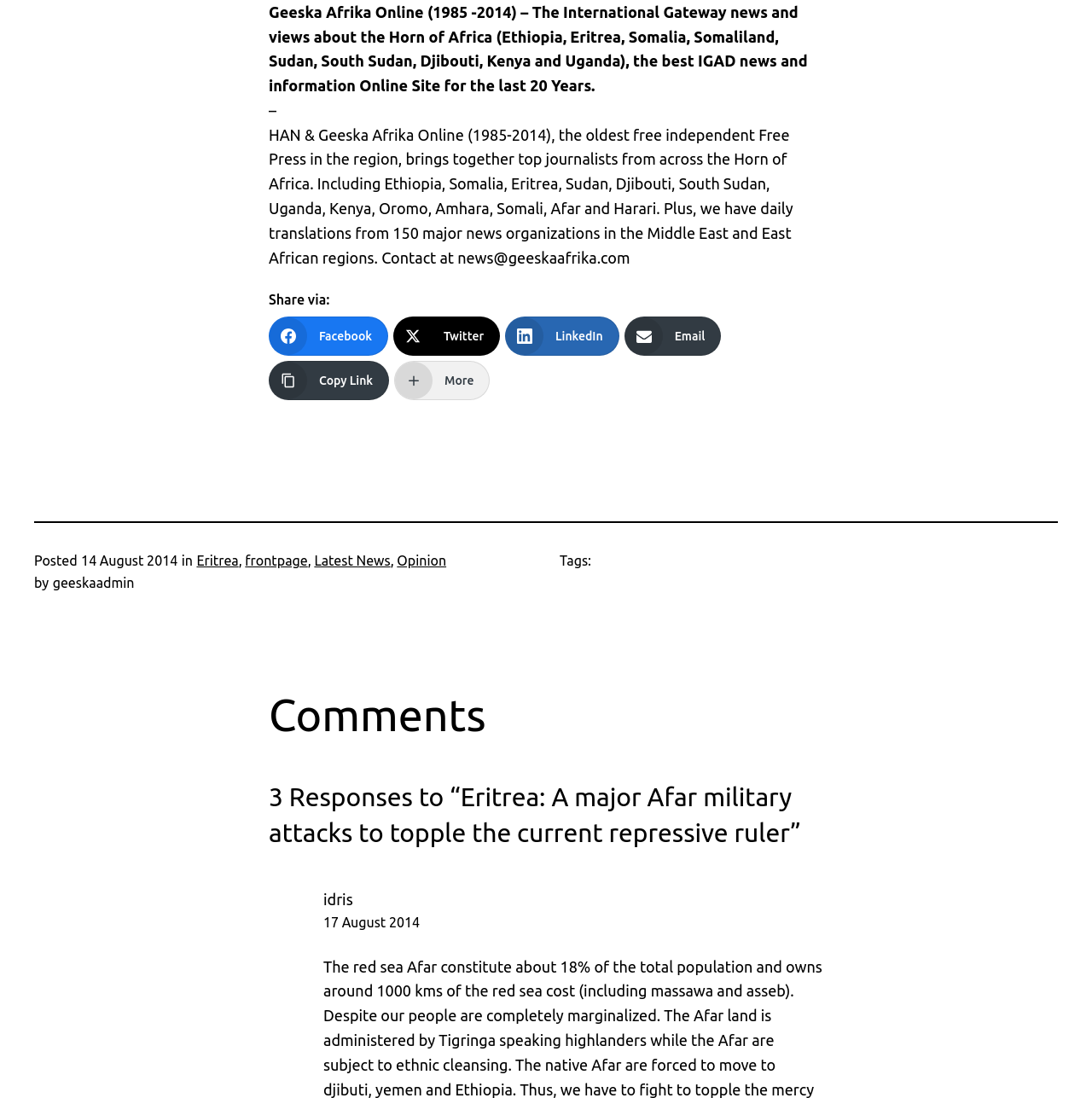Please answer the following question using a single word or phrase: 
What is the date of the article?

14 August 2014